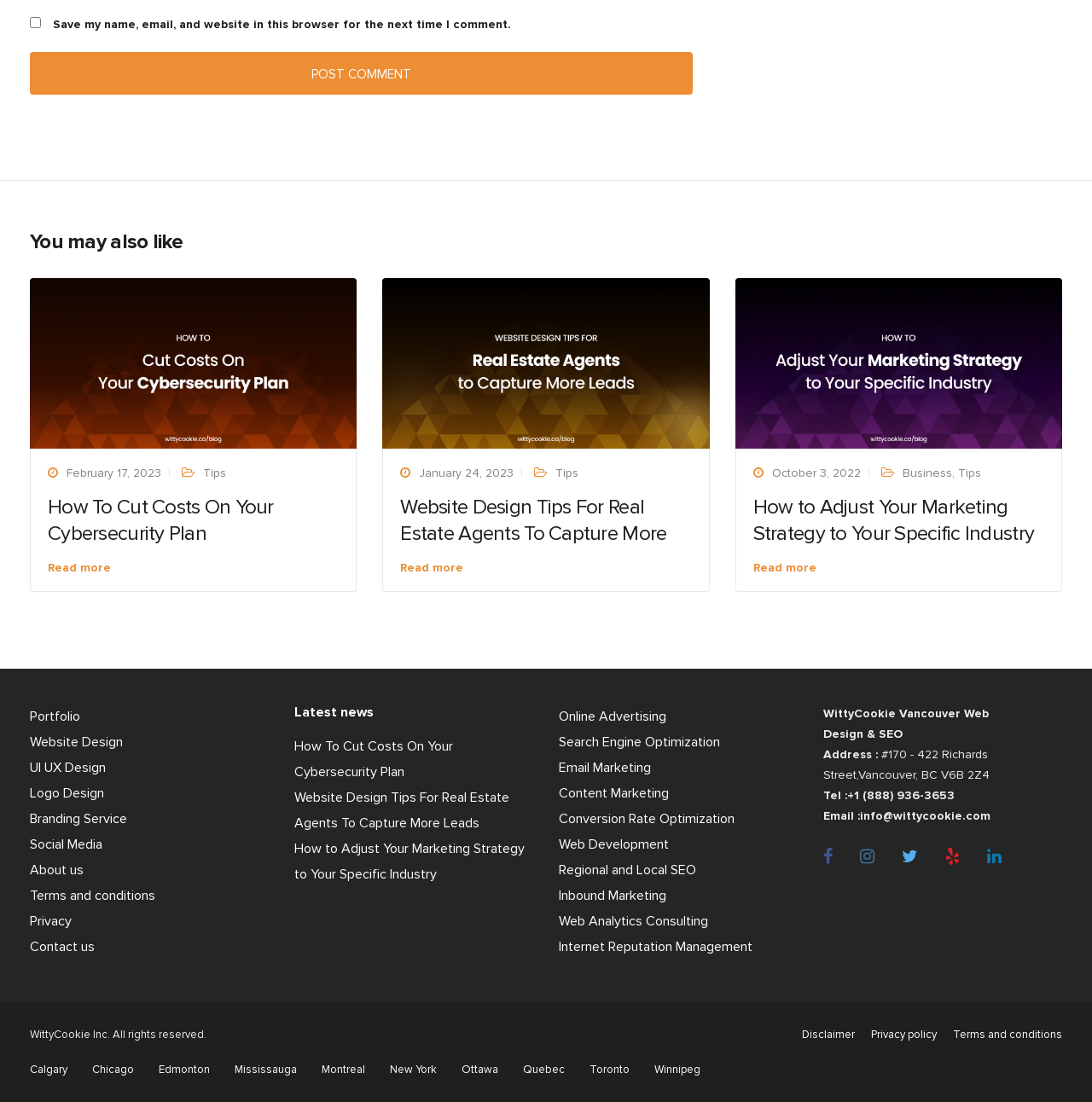Can you pinpoint the bounding box coordinates for the clickable element required for this instruction: "Go to About Us page"? The coordinates should be four float numbers between 0 and 1, i.e., [left, top, right, bottom].

None